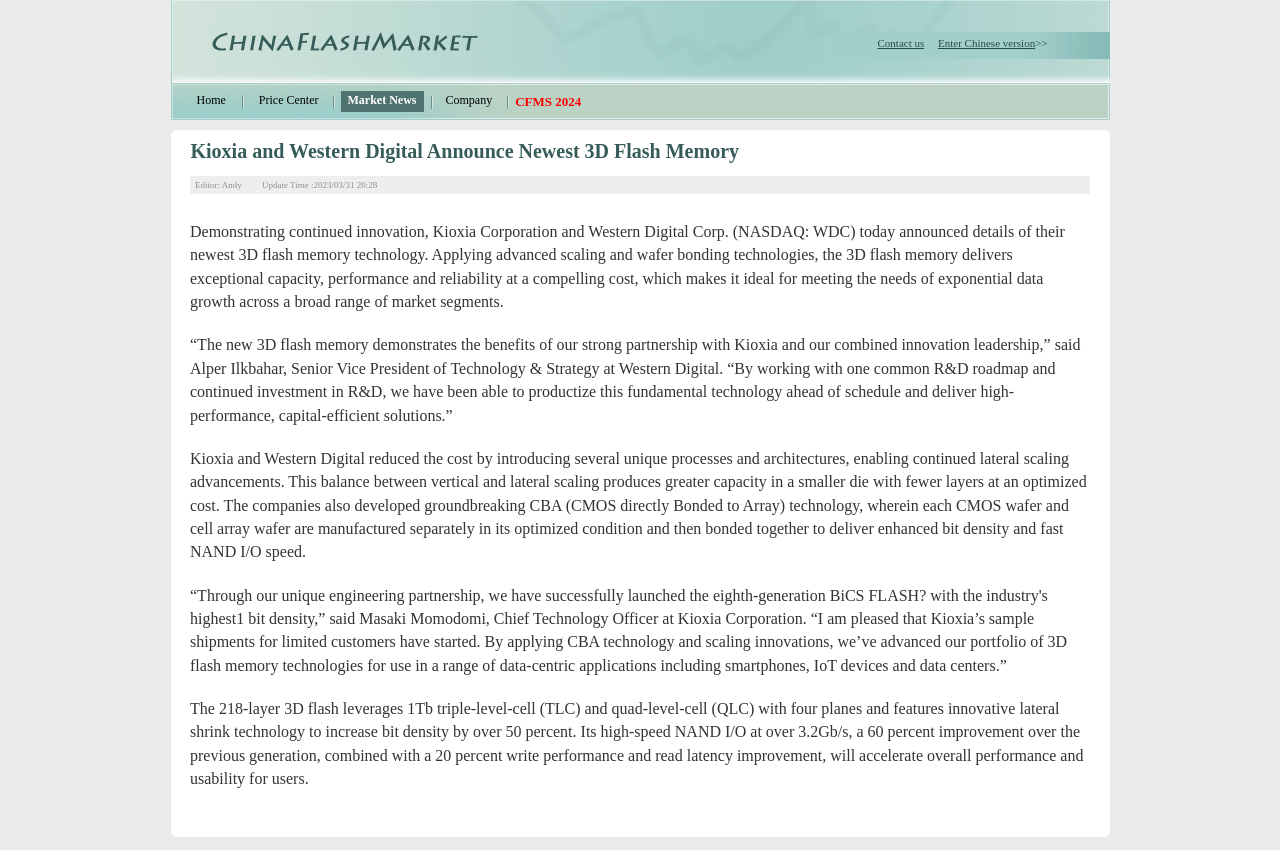What is the speed of the NAND I/O?
Your answer should be a single word or phrase derived from the screenshot.

Over 3.2Gb/s